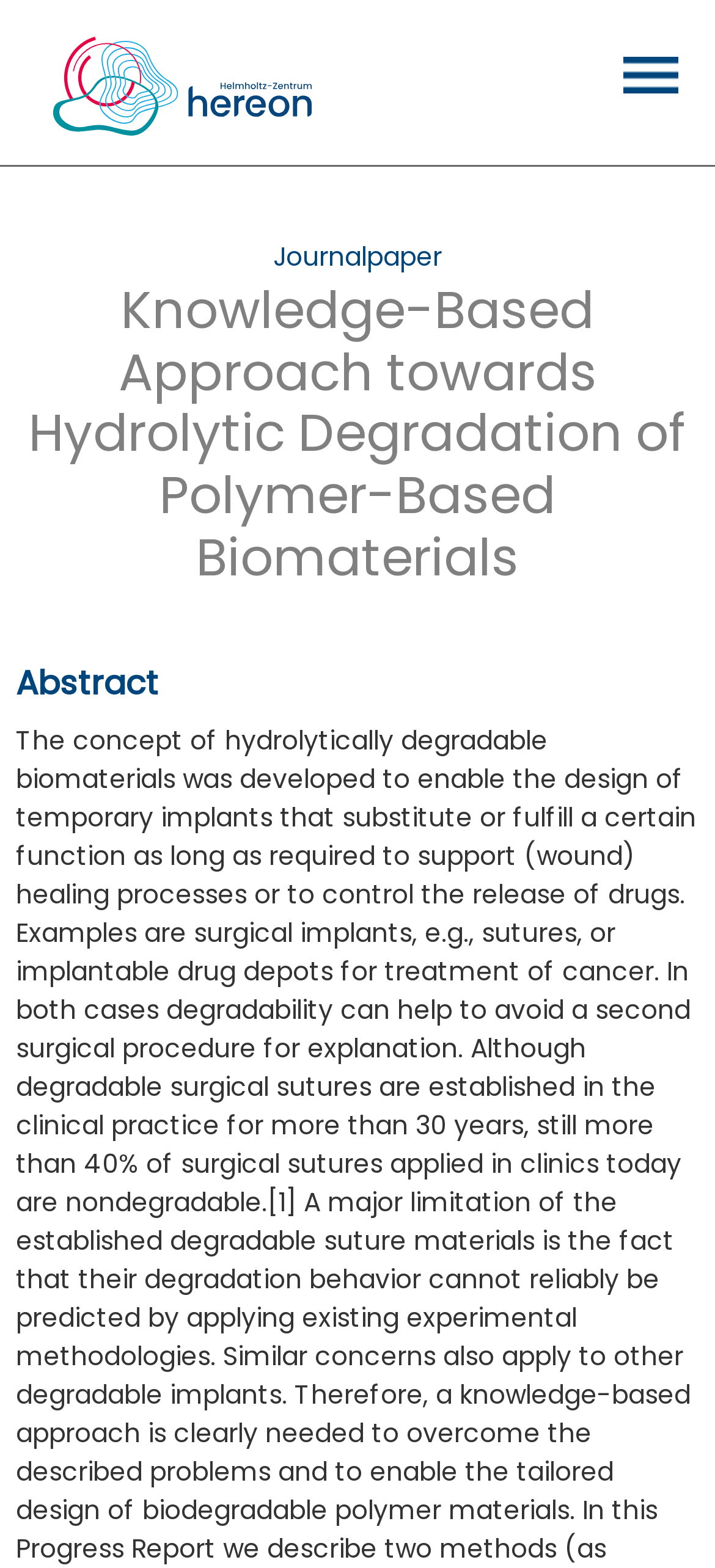Find and extract the text of the primary heading on the webpage.

Knowledge-Based Approach towards Hydrolytic Degradation of Polymer-Based Biomaterials